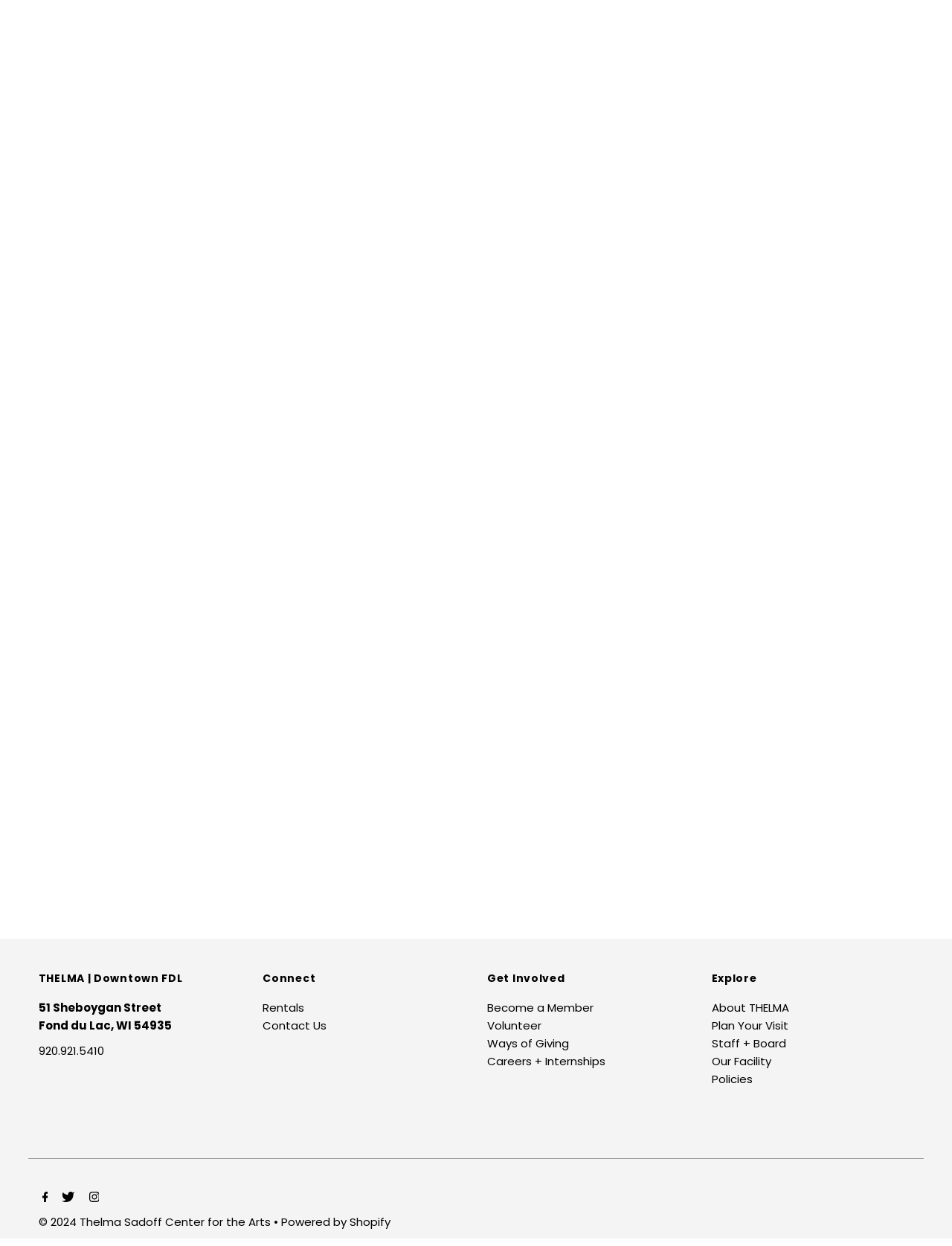Find the bounding box coordinates of the element to click in order to complete this instruction: "Subscribe to the newsletter". The bounding box coordinates must be four float numbers between 0 and 1, denoted as [left, top, right, bottom].

[0.046, 0.671, 0.48, 0.69]